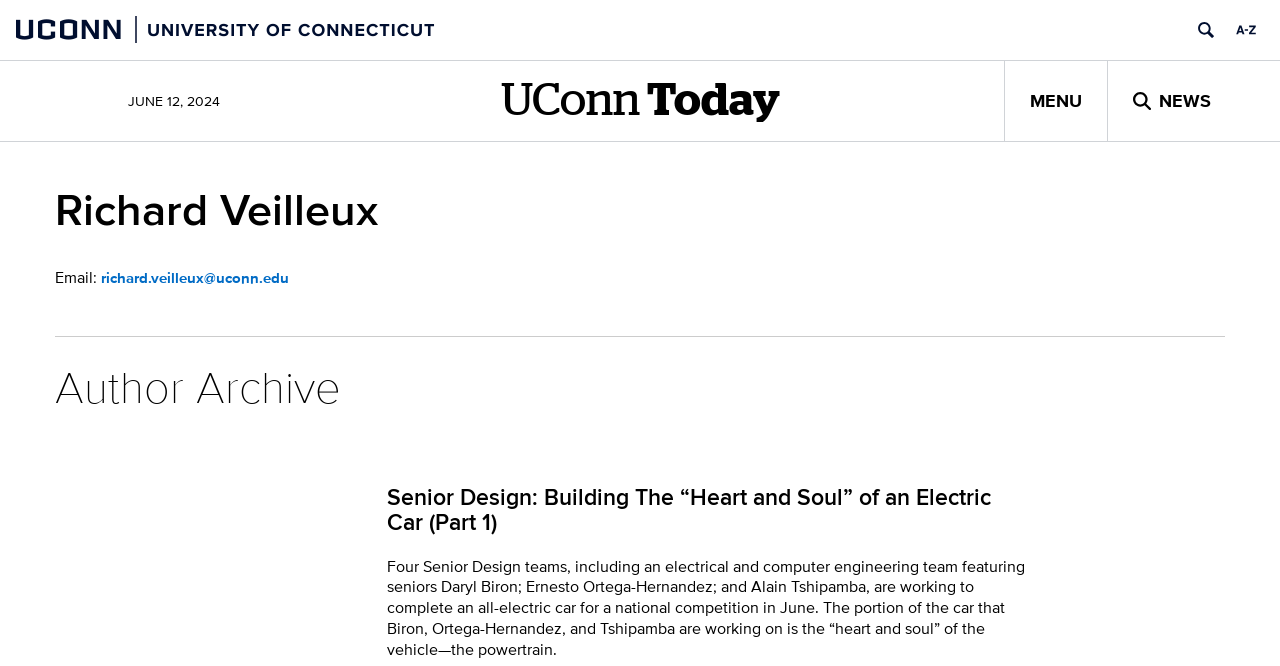What is the name of the author?
Using the image as a reference, deliver a detailed and thorough answer to the question.

The name of the author can be found in the heading element with the text 'Richard Veilleux' located at the top of the webpage, below the 'UConn Today' heading.